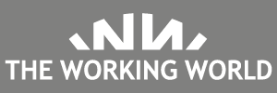Generate an in-depth description of the image.

The image features a stylized logo that reads "THE WORKING WORLD." The design is minimalist, set against a muted gray background that enhances the logo's visibility. The text is prominently displayed in bold, modern typography, emphasizing clarity and professionalism. The uppercase letters contribute to a strong visual impact, making it suitable for a brand focused on work, labor, or professional development. The overall aesthetic conveys a sense of contemporary design, appealing to a diverse audience interested in themes related to work and employment.